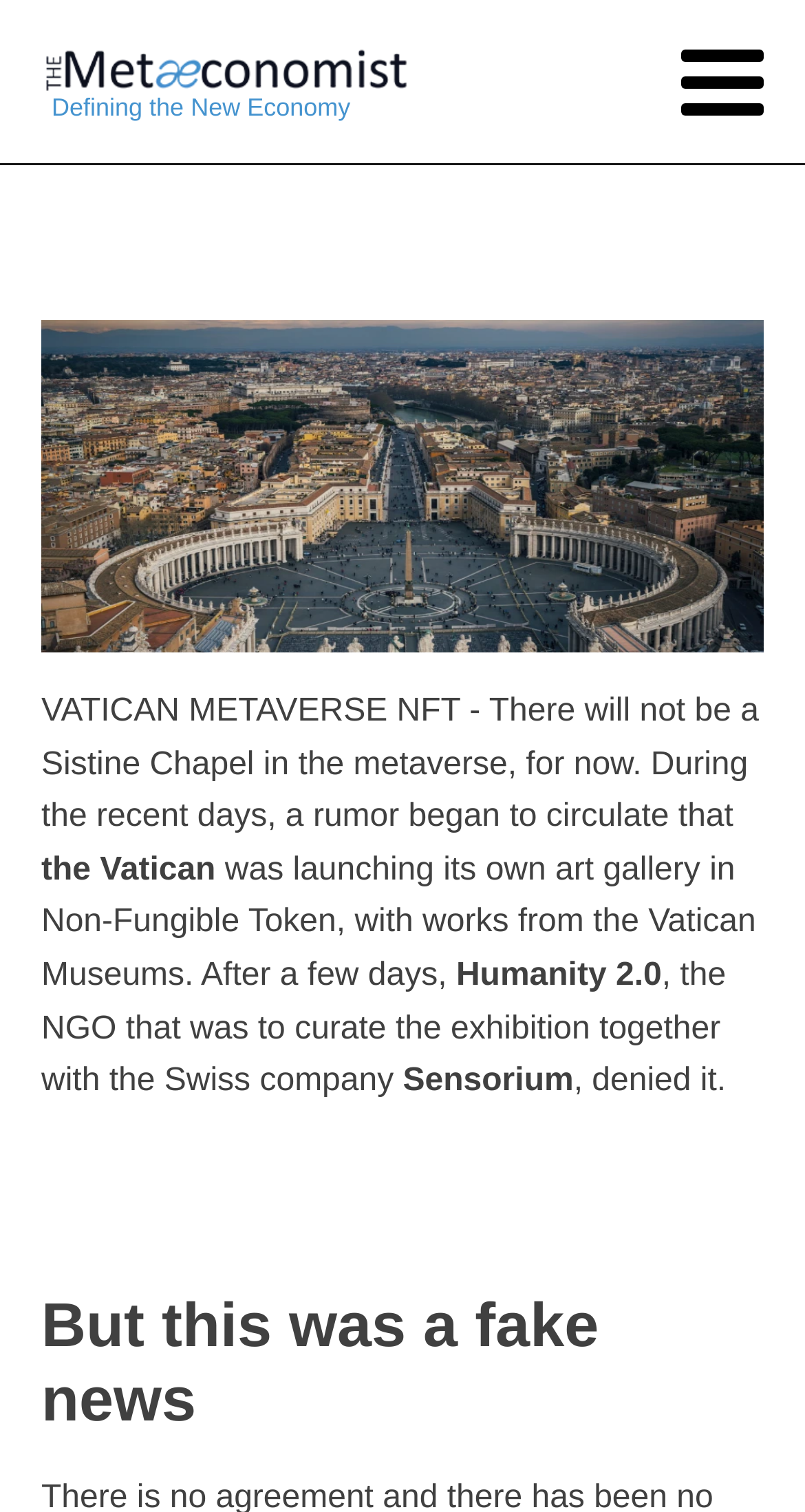Is the news about the Vatican's art gallery in the metaverse true?
Using the image as a reference, answer the question with a short word or phrase.

No